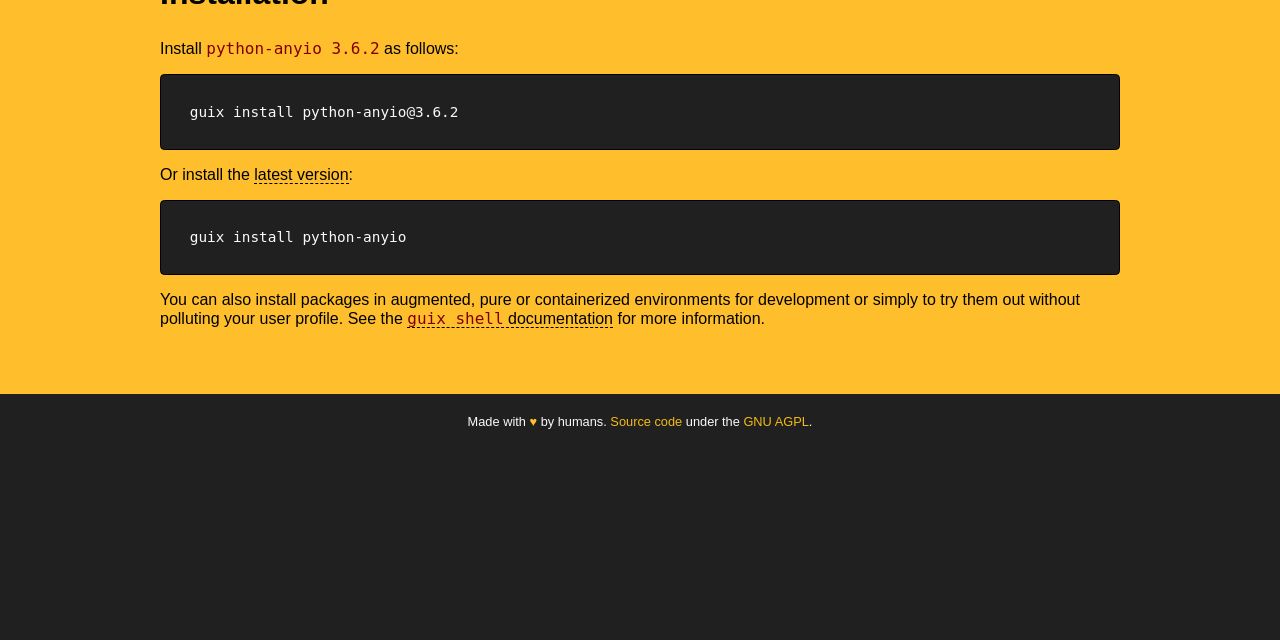Given the element description "guix shell documentation" in the screenshot, predict the bounding box coordinates of that UI element.

[0.318, 0.485, 0.479, 0.513]